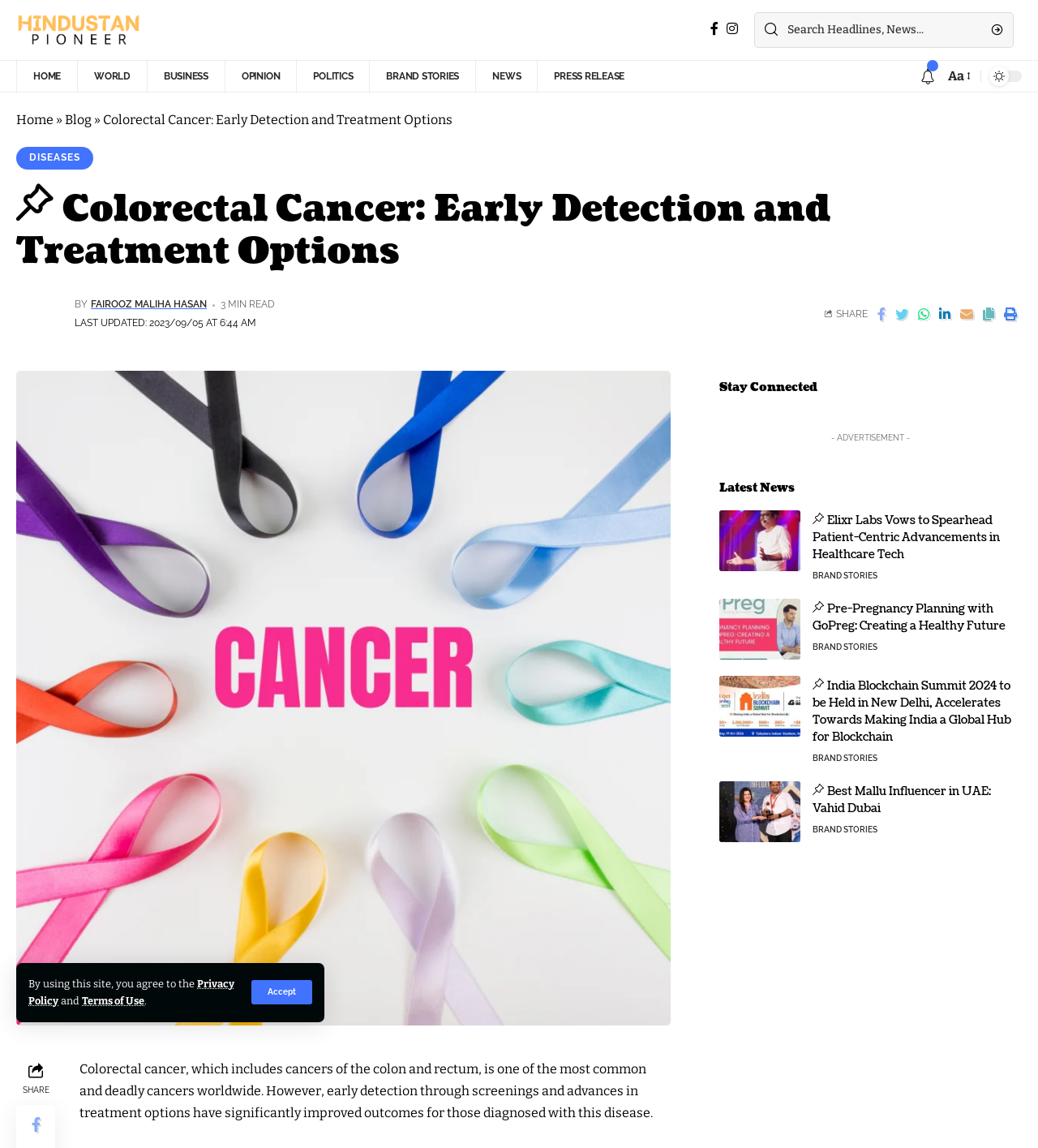What are the social media sharing options?
Examine the image and provide an in-depth answer to the question.

I found the social media sharing options by looking at the links below the 'SHARE' text, which include icons for Facebook, Twitter, and other social media platforms.